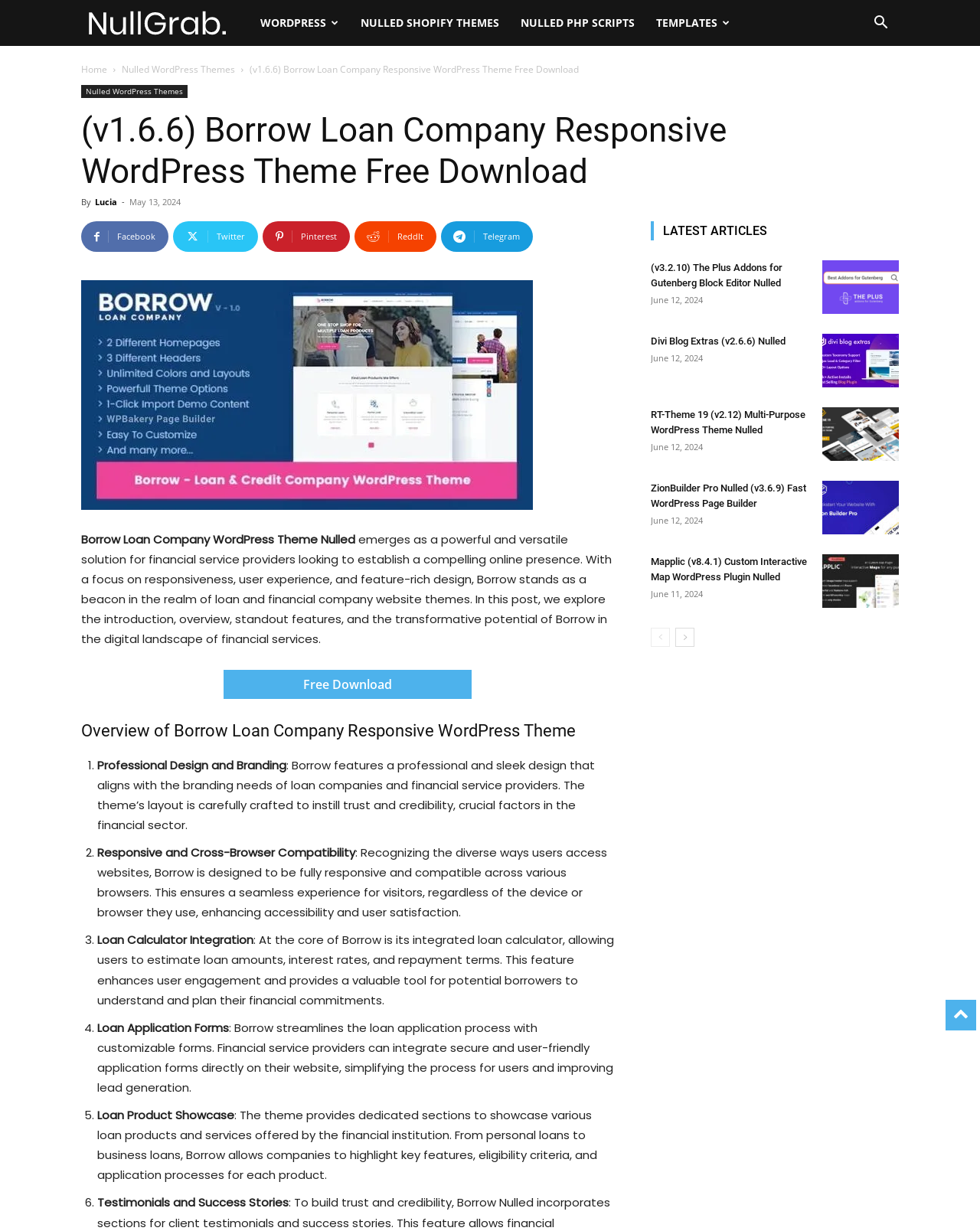Please respond to the question using a single word or phrase:
How many features are mentioned in the overview section?

6